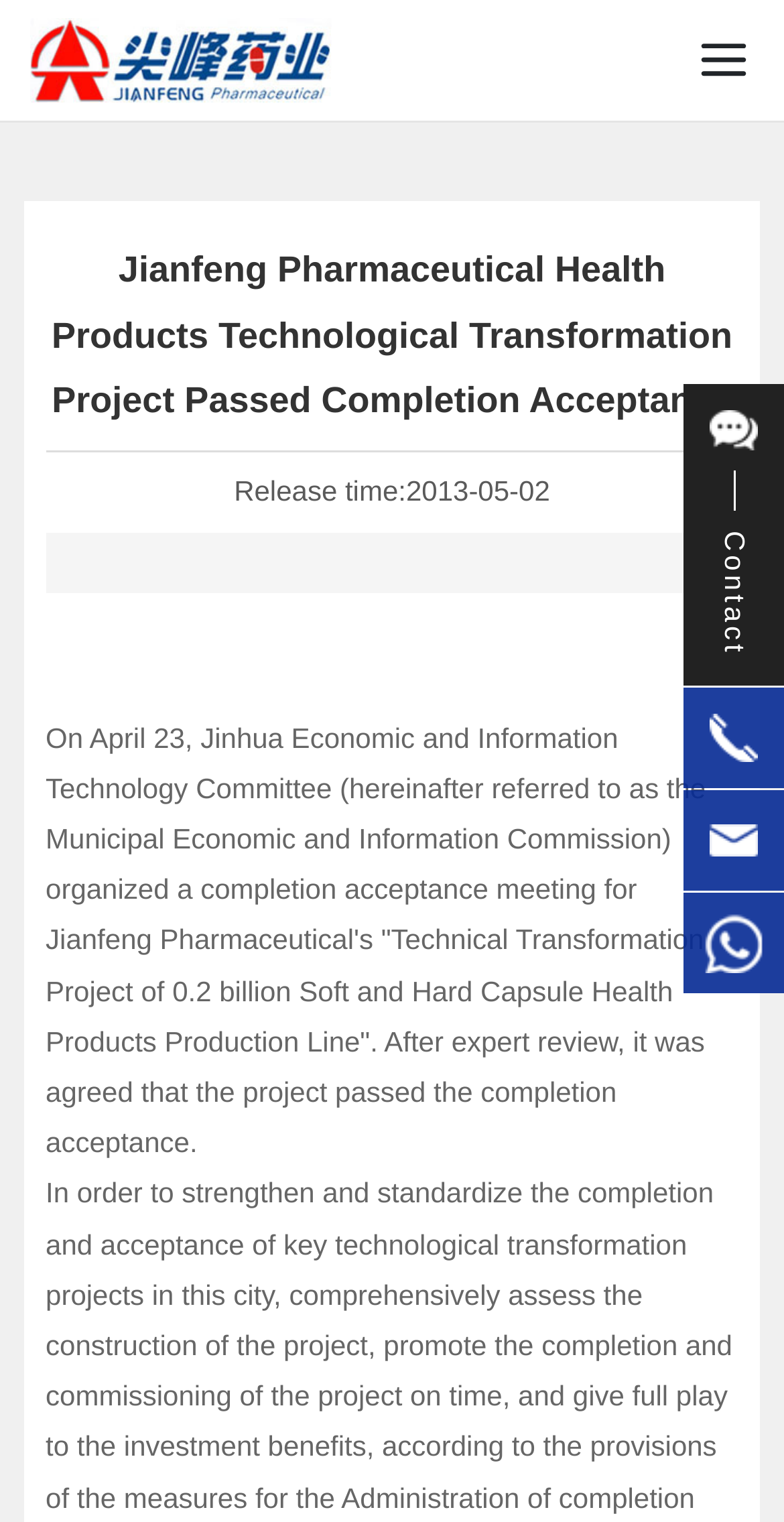Given the description: "Contact", determine the bounding box coordinates of the UI element. The coordinates should be formatted as four float numbers between 0 and 1, [left, top, right, bottom].

[0.905, 0.27, 0.967, 0.432]